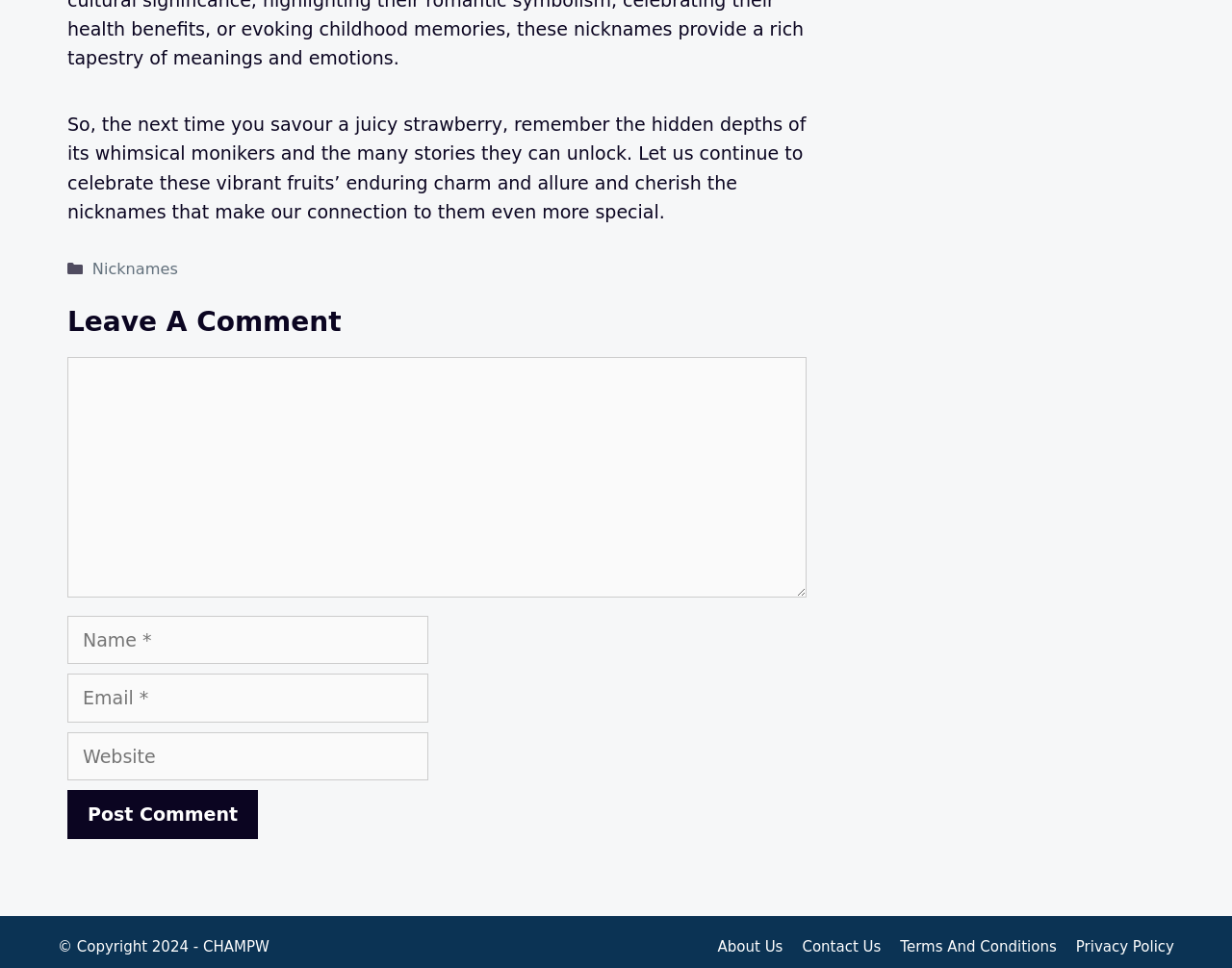What is the nickname mentioned in the text?
Use the information from the screenshot to give a comprehensive response to the question.

The text at the top of the webpage mentions 'the hidden depths of its whimsical monikers and the many stories they can unlock' and provides a link to 'Nicknames', suggesting that the nickname being referred to is related to strawberries.